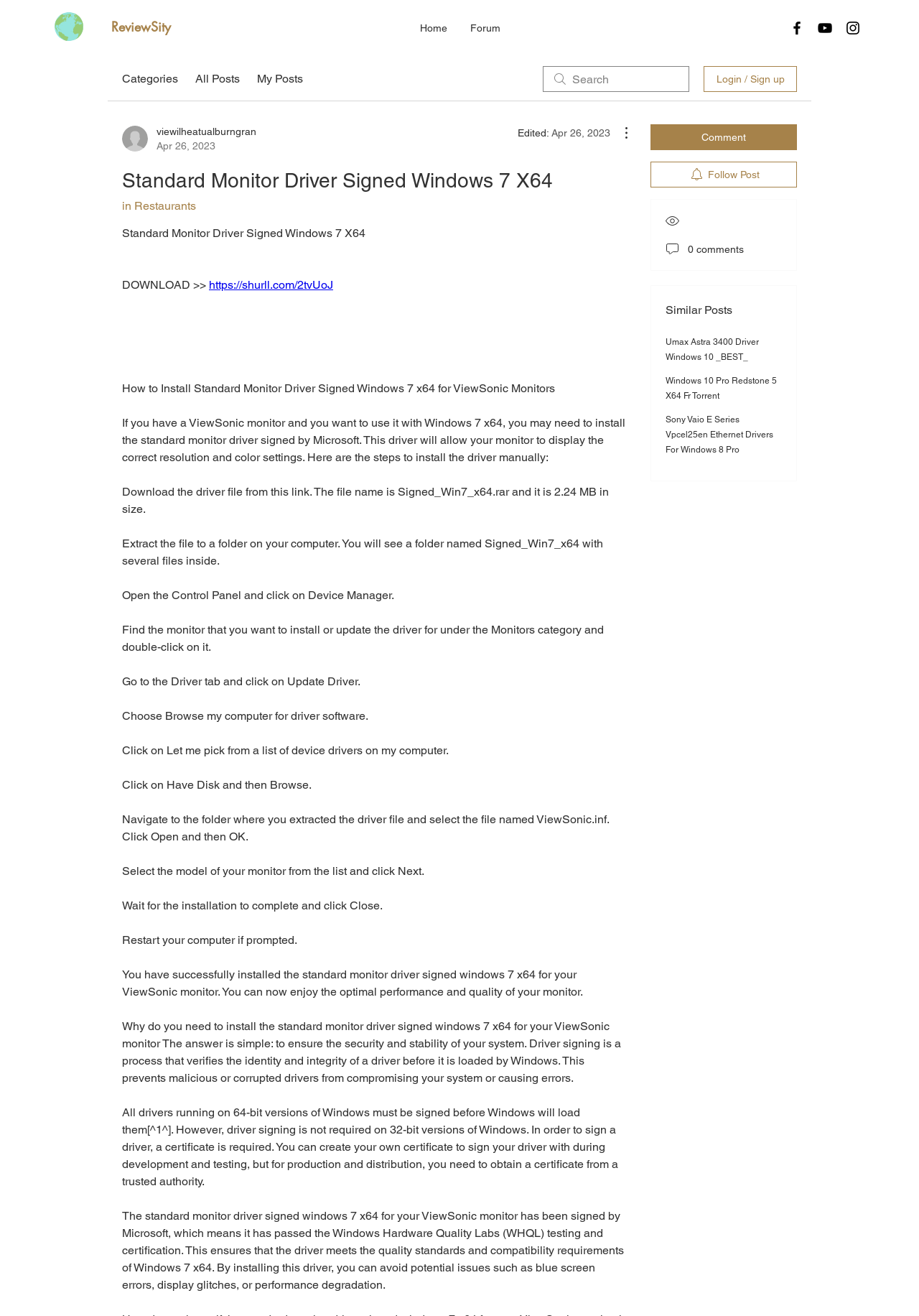Use a single word or phrase to respond to the question:
What is the purpose of installing the standard monitor driver?

To ensure security and stability